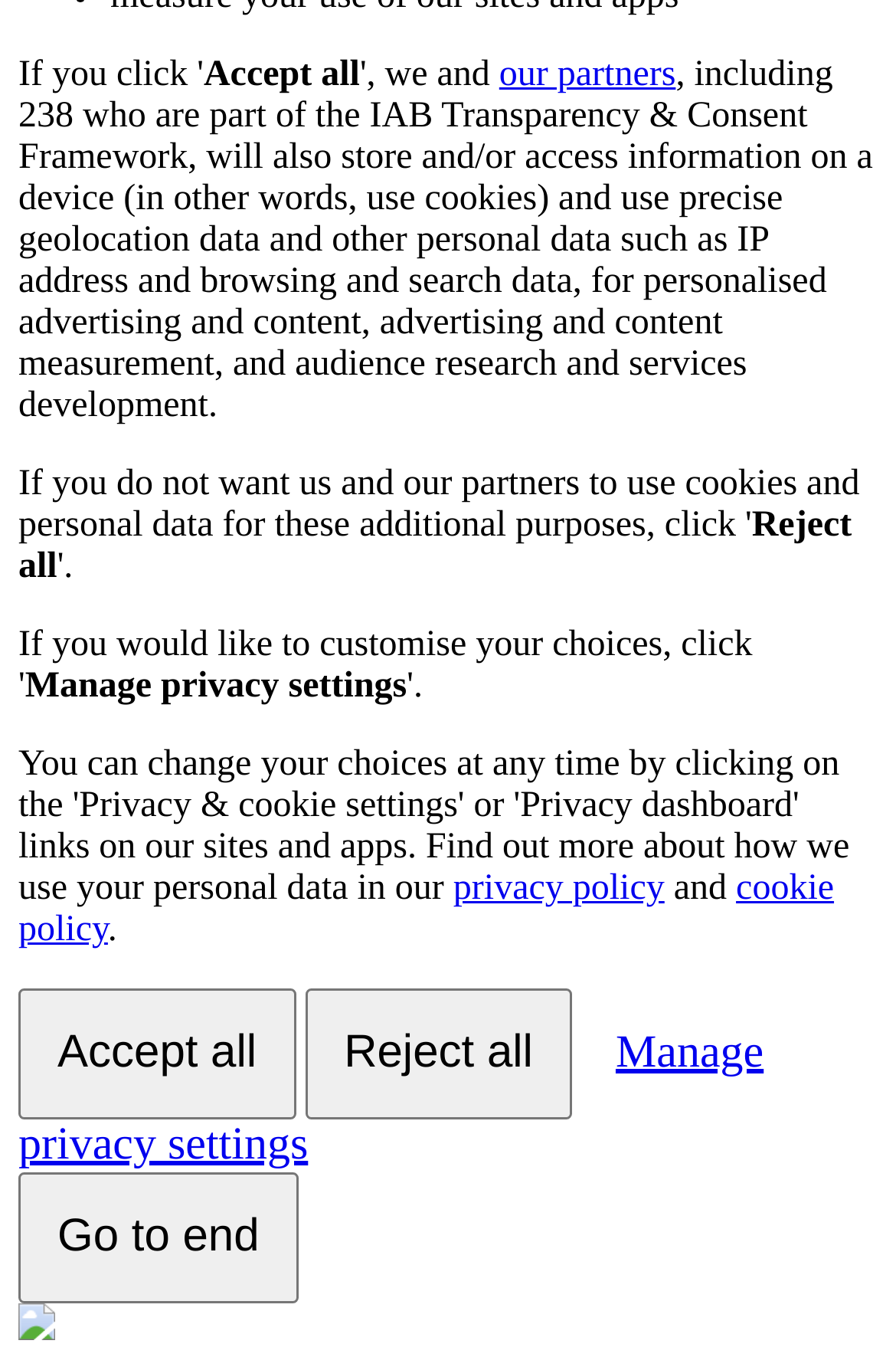Predict the bounding box of the UI element based on the description: "Go to end". The coordinates should be four float numbers between 0 and 1, formatted as [left, top, right, bottom].

[0.021, 0.856, 0.333, 0.951]